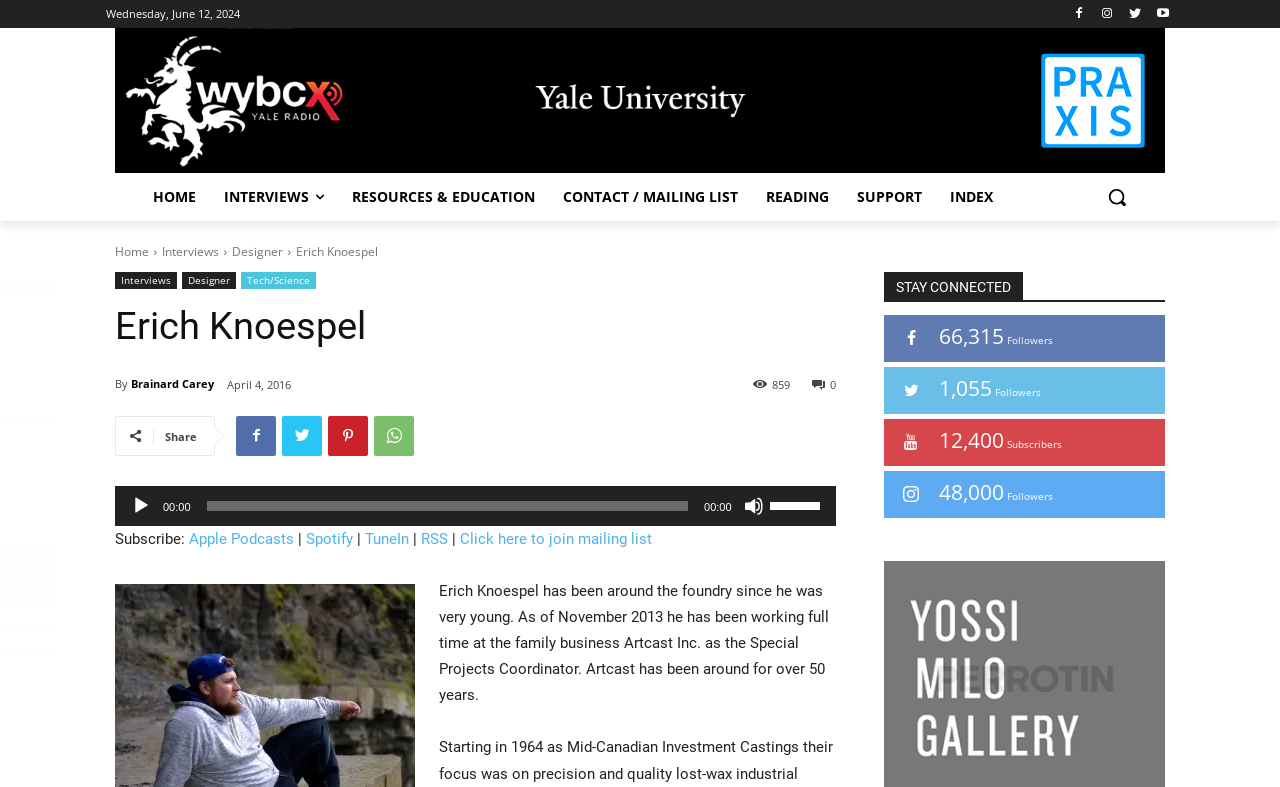What is the date of the interview?
Using the image as a reference, answer with just one word or a short phrase.

April 4, 2016